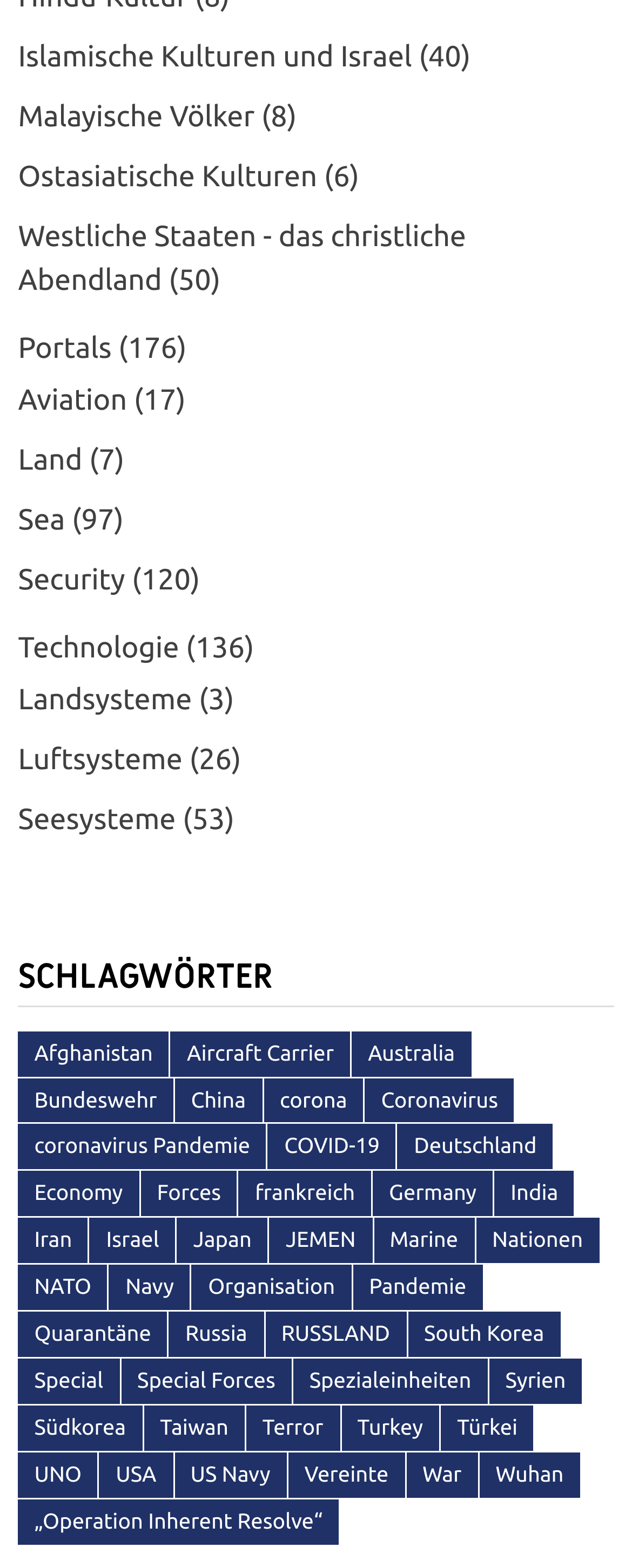How many StaticText elements are there on the webpage?
Based on the image, answer the question with a single word or brief phrase.

24